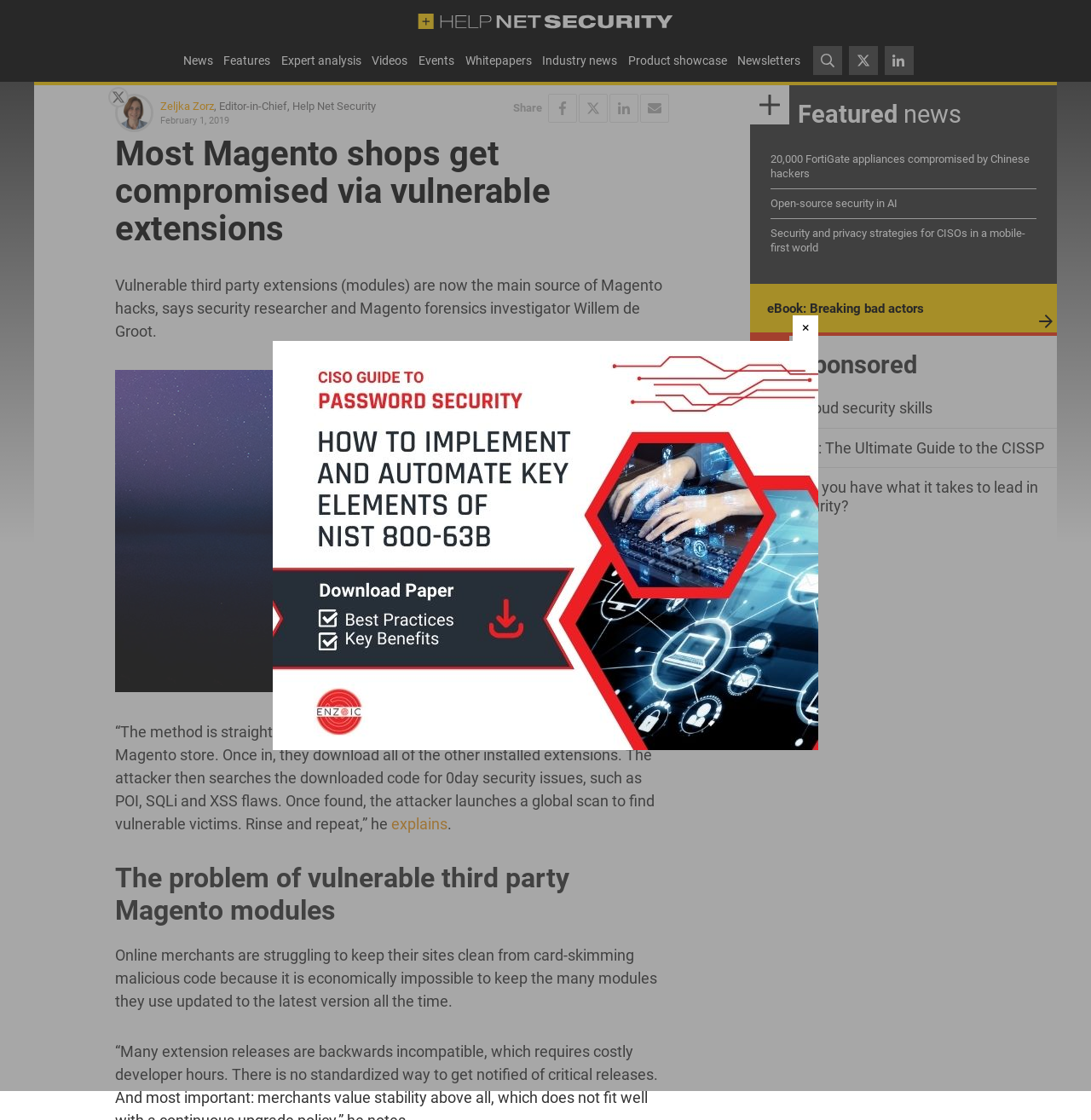Using the information in the image, give a comprehensive answer to the question: 
Who is the author of the article?

I found the author's name by looking at the section below the article title, where the author's name 'Zeljka Zorz' and title 'Editor-in-Chief, Help Net Security' are mentioned.